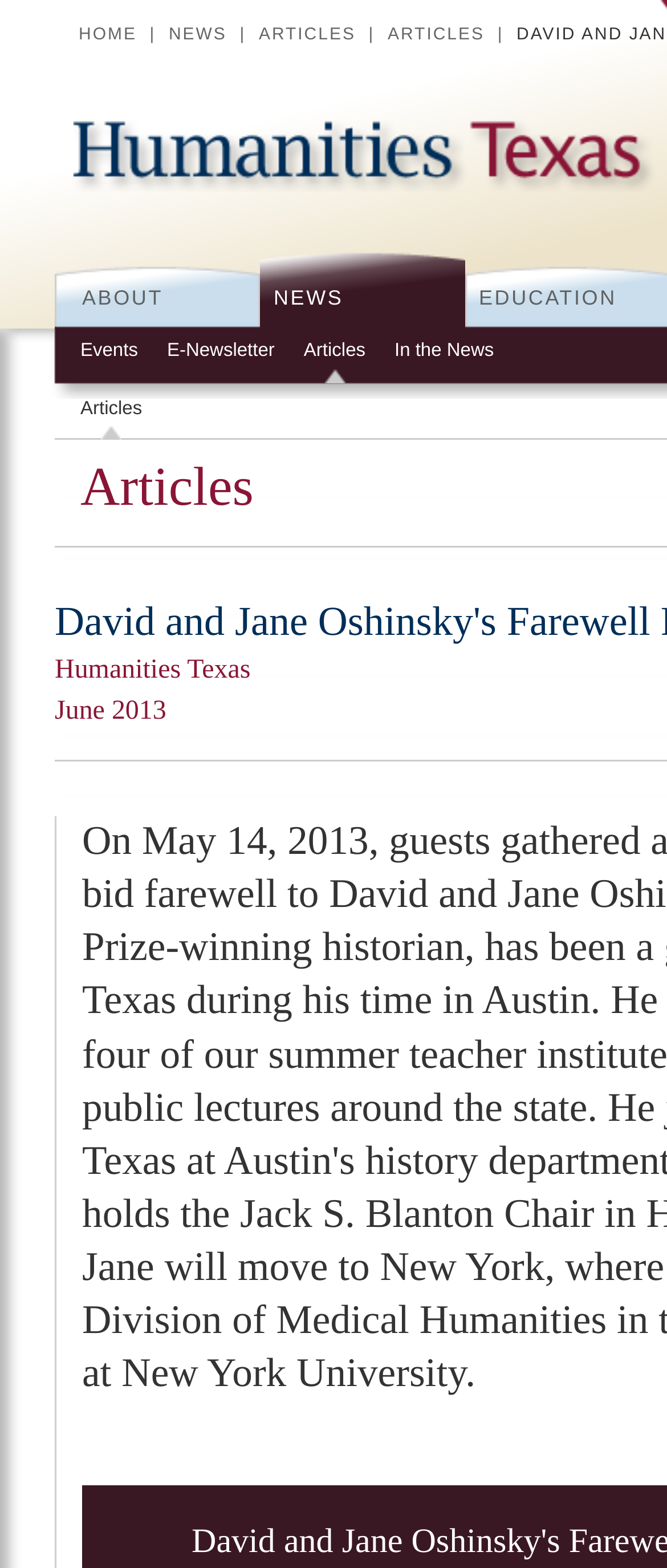Specify the bounding box coordinates (top-left x, top-left y, bottom-right x, bottom-right y) of the UI element in the screenshot that matches this description: Skip to the main content

[0.0, 0.0, 0.301, 0.001]